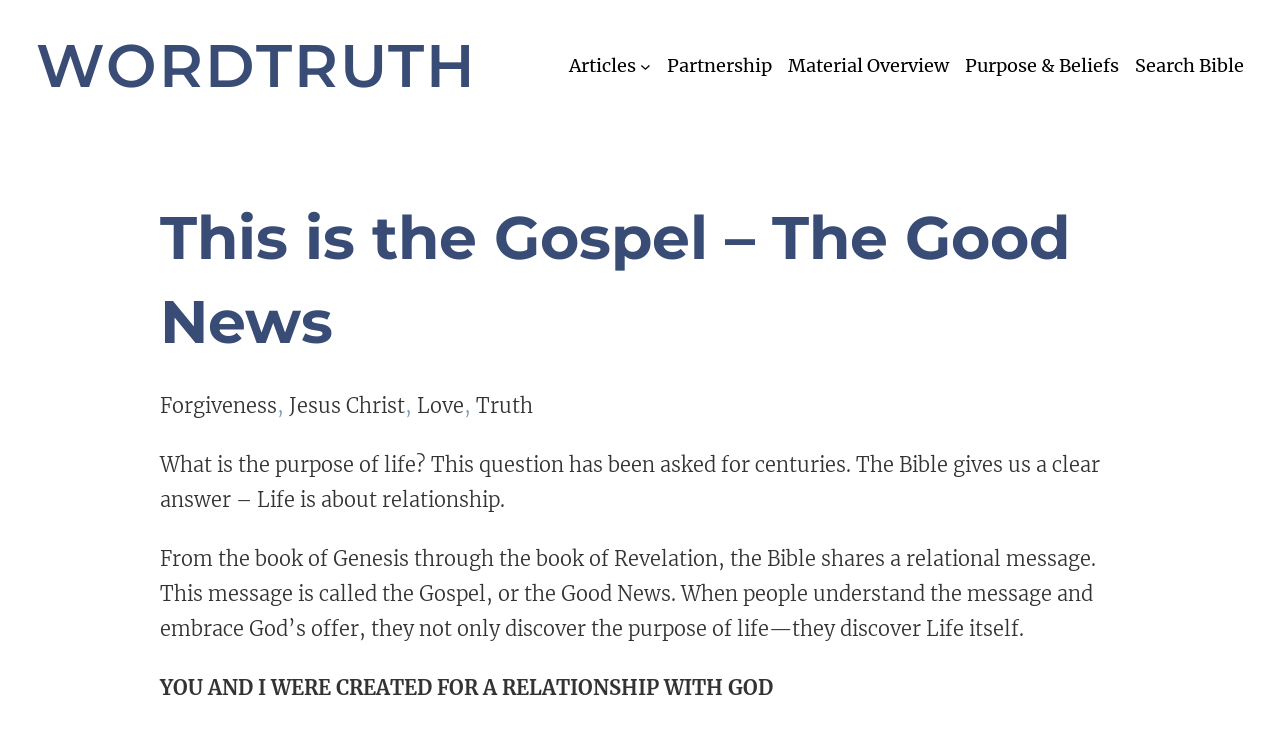Identify and provide the bounding box coordinates of the UI element described: "WordTruth". The coordinates should be formatted as [left, top, right, bottom], with each number being a float between 0 and 1.

[0.028, 0.039, 0.373, 0.139]